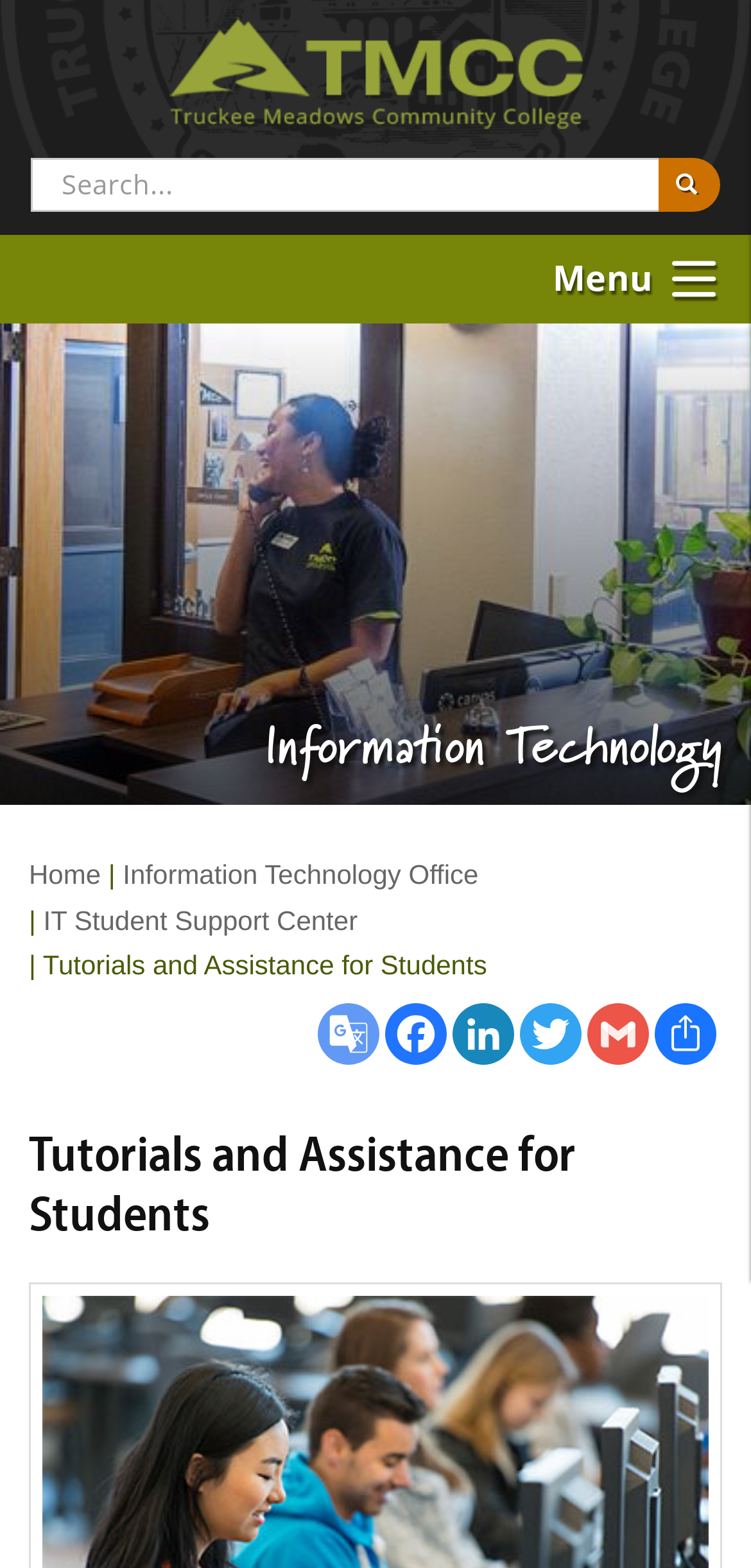Show the bounding box coordinates for the HTML element as described: "parent_node: SEARCH title="Home"".

[0.054, 0.0, 0.946, 0.087]